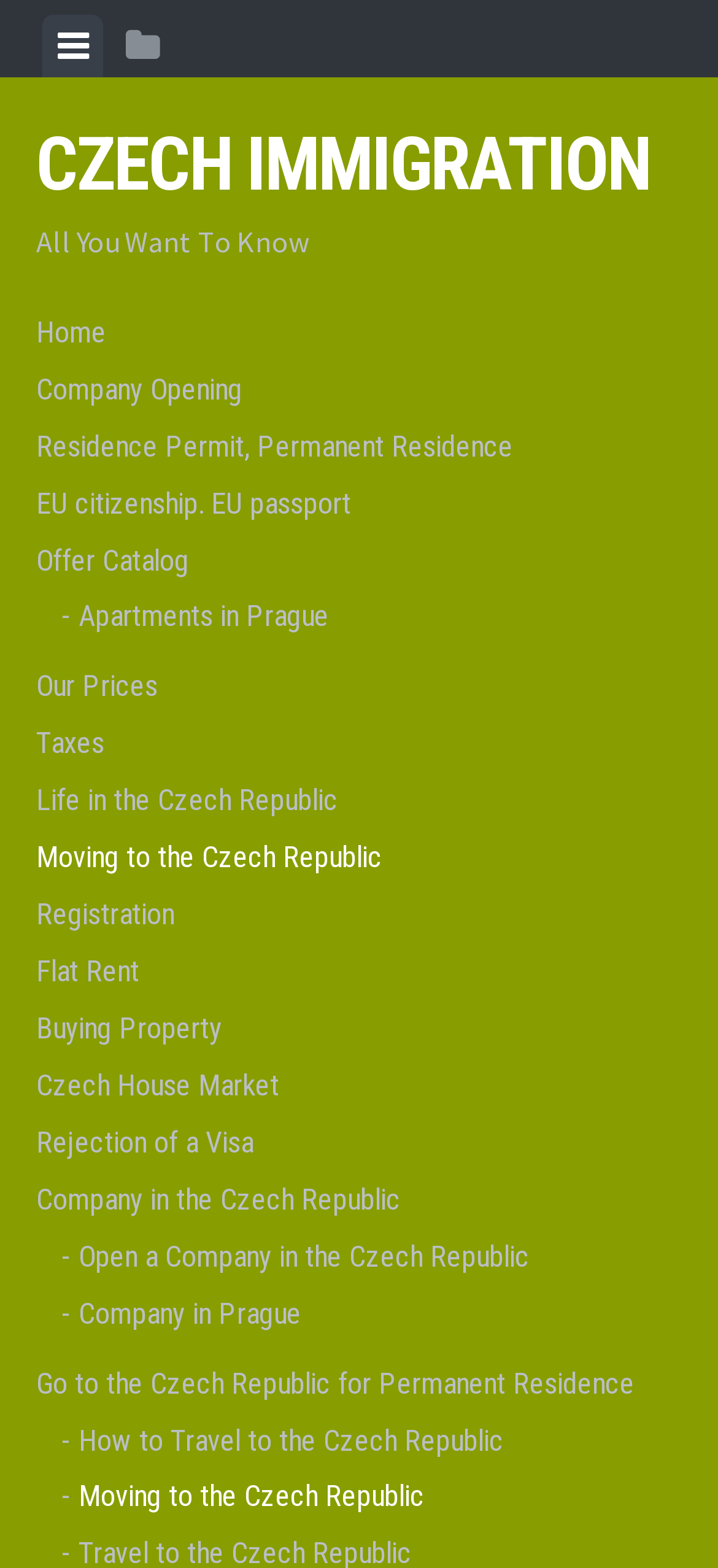Identify the bounding box for the UI element specified in this description: "citation needed". The coordinates must be four float numbers between 0 and 1, formatted as [left, top, right, bottom].

None